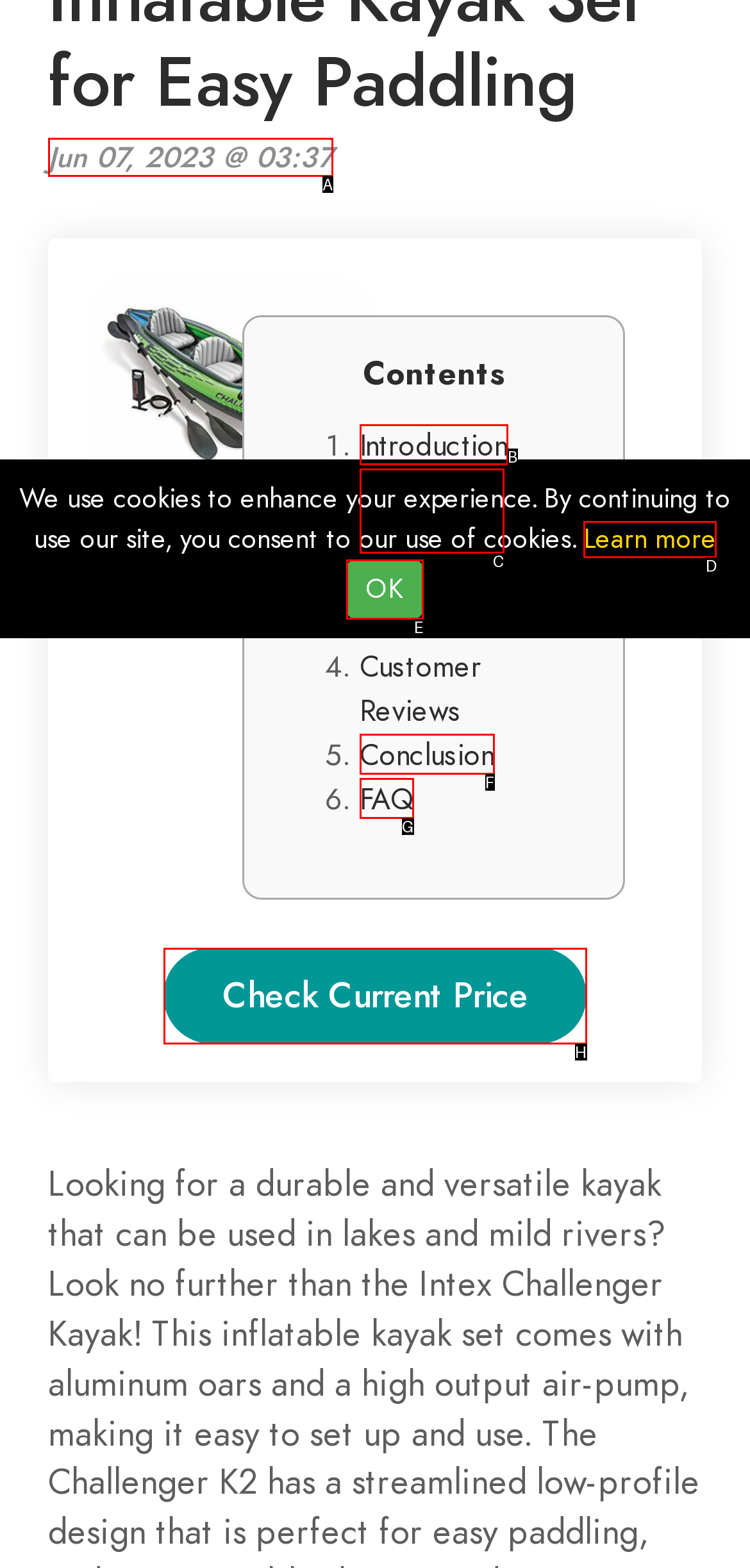Choose the letter that best represents the description: OK. Provide the letter as your response.

E